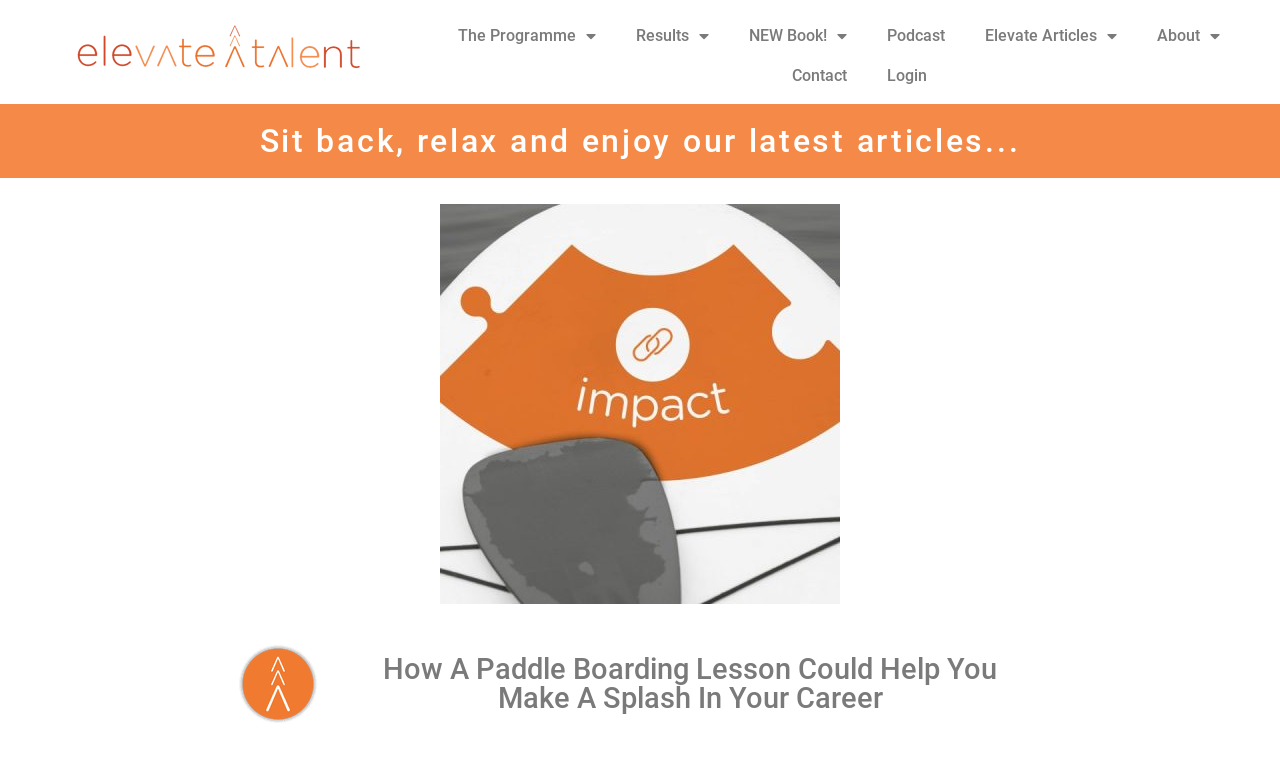Identify the bounding box coordinates for the element you need to click to achieve the following task: "View the 'Paddle-board-impact-blog' image". Provide the bounding box coordinates as four float numbers between 0 and 1, in the form [left, top, right, bottom].

[0.344, 0.266, 0.656, 0.786]